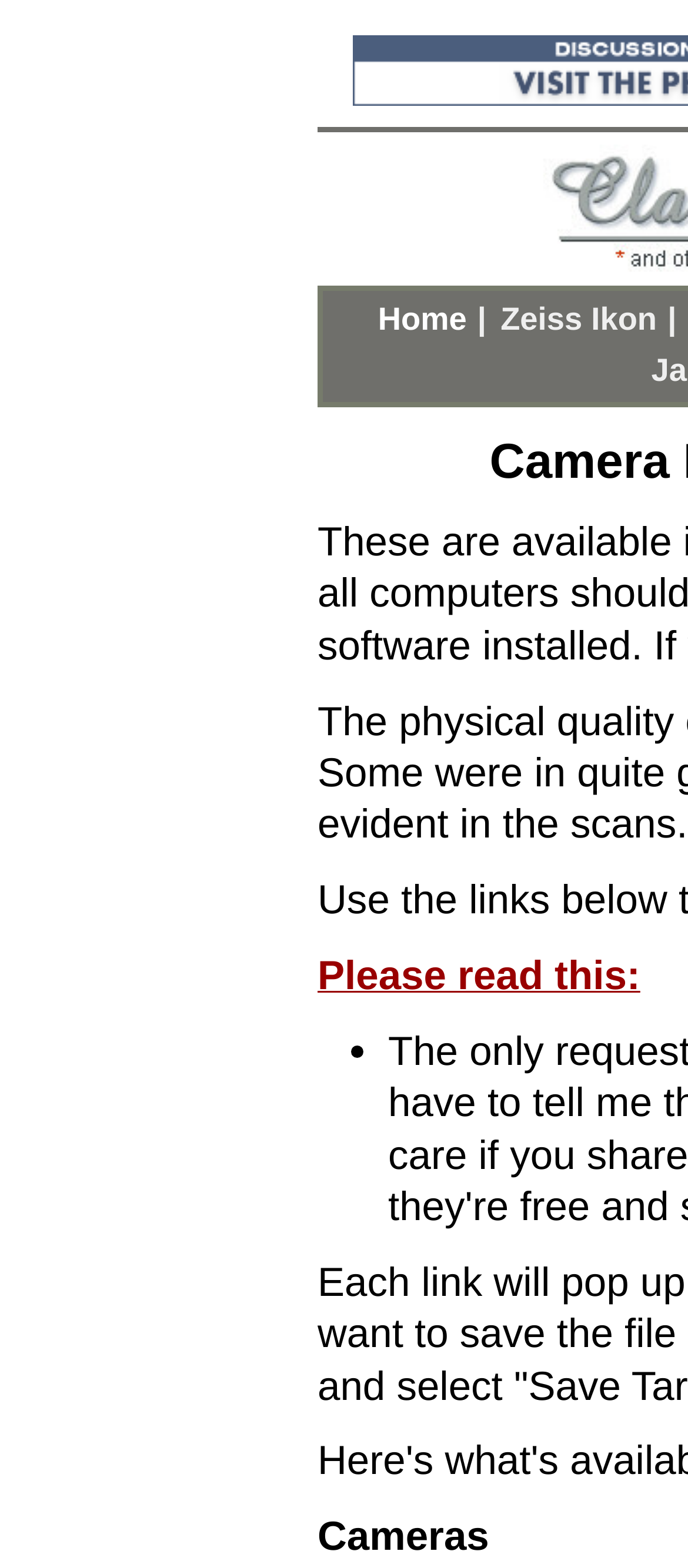Find the bounding box of the element with the following description: "Home". The coordinates must be four float numbers between 0 and 1, formatted as [left, top, right, bottom].

[0.549, 0.192, 0.678, 0.215]